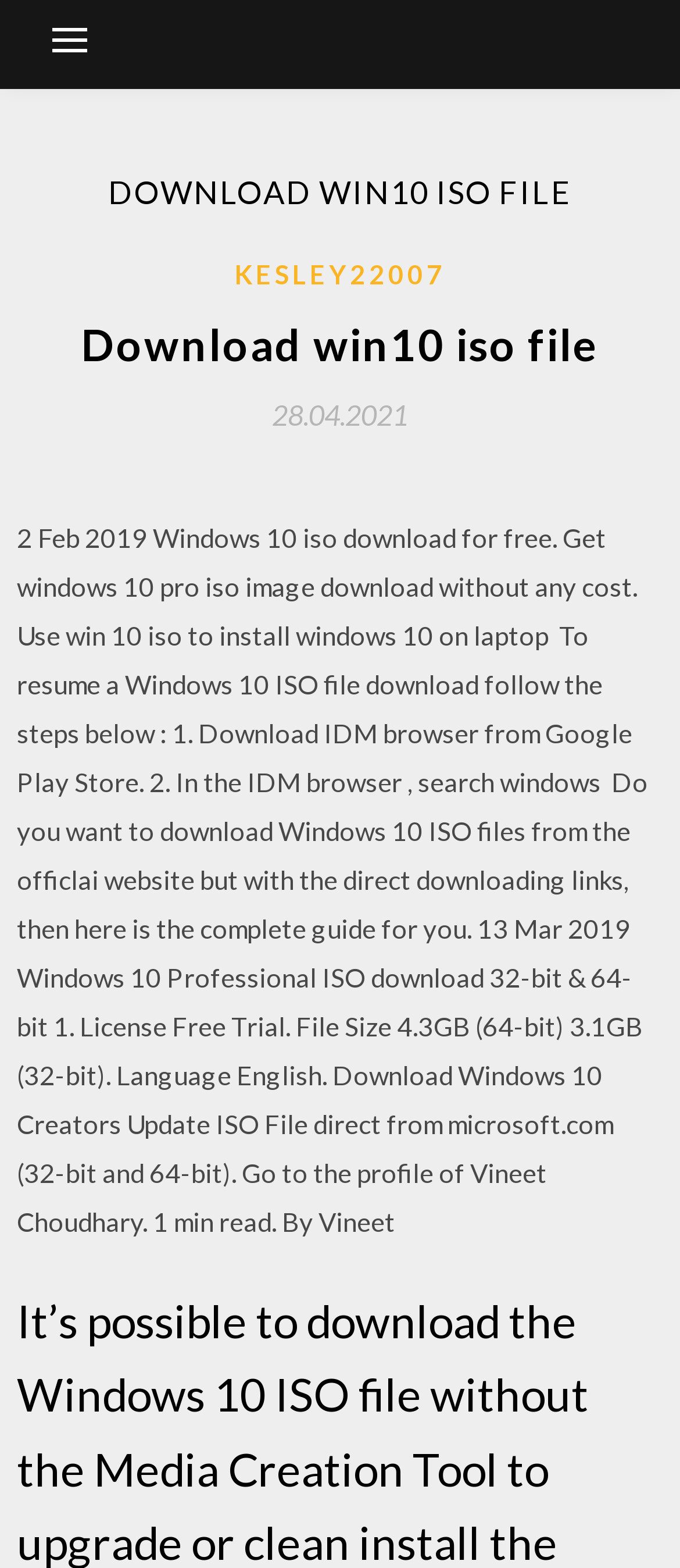Answer the question in a single word or phrase:
What is the file size of the 64-bit Windows 10 ISO?

4.3GB